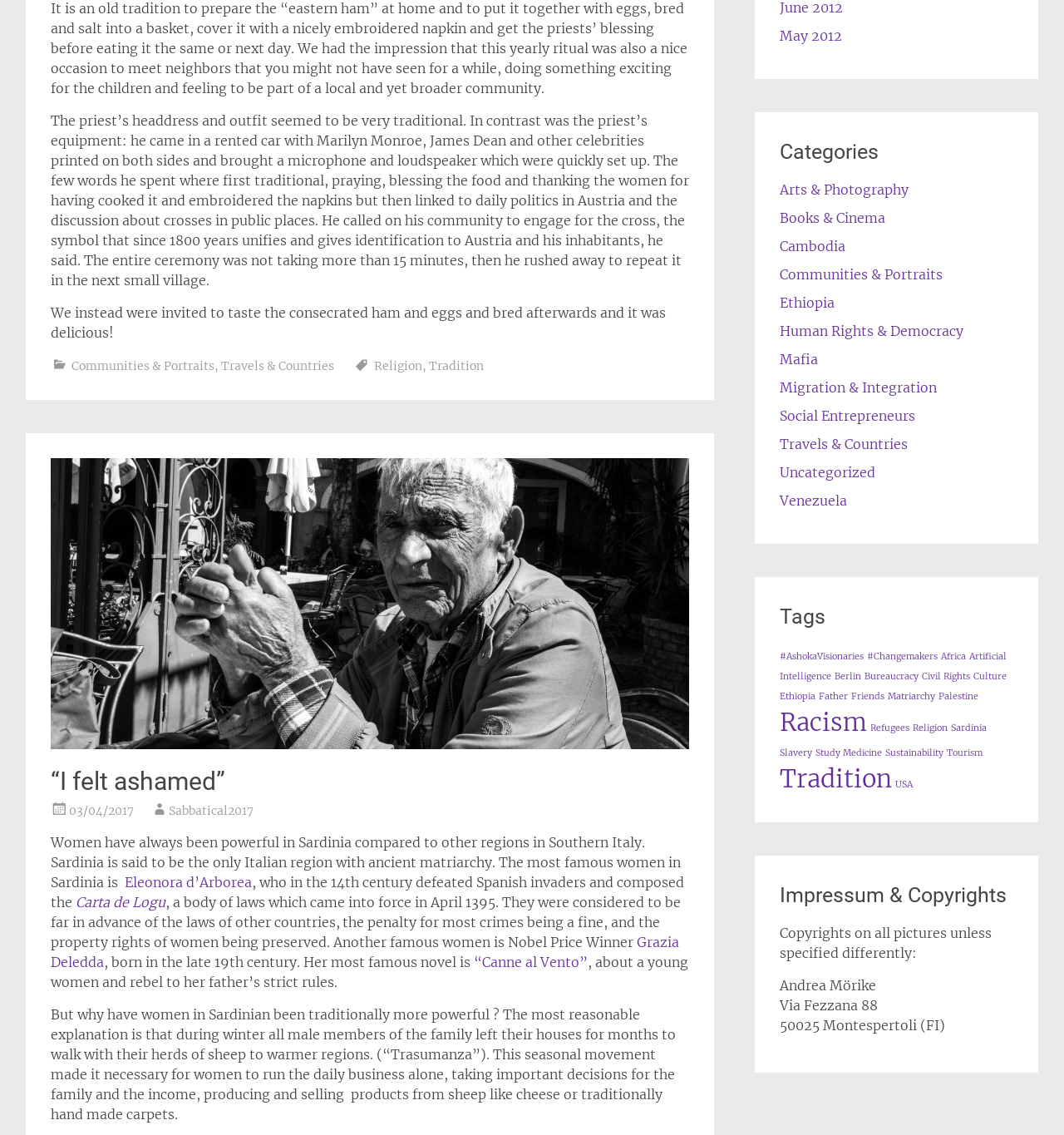What is the reason for women's power in Sardinia?
Provide an in-depth answer to the question, covering all aspects.

The reason for women's power in Sardinia is the seasonal movement of men with their herds of sheep to warmer regions, known as Trasumanza, which made it necessary for women to run the daily business alone, taking important decisions for the family and the income.